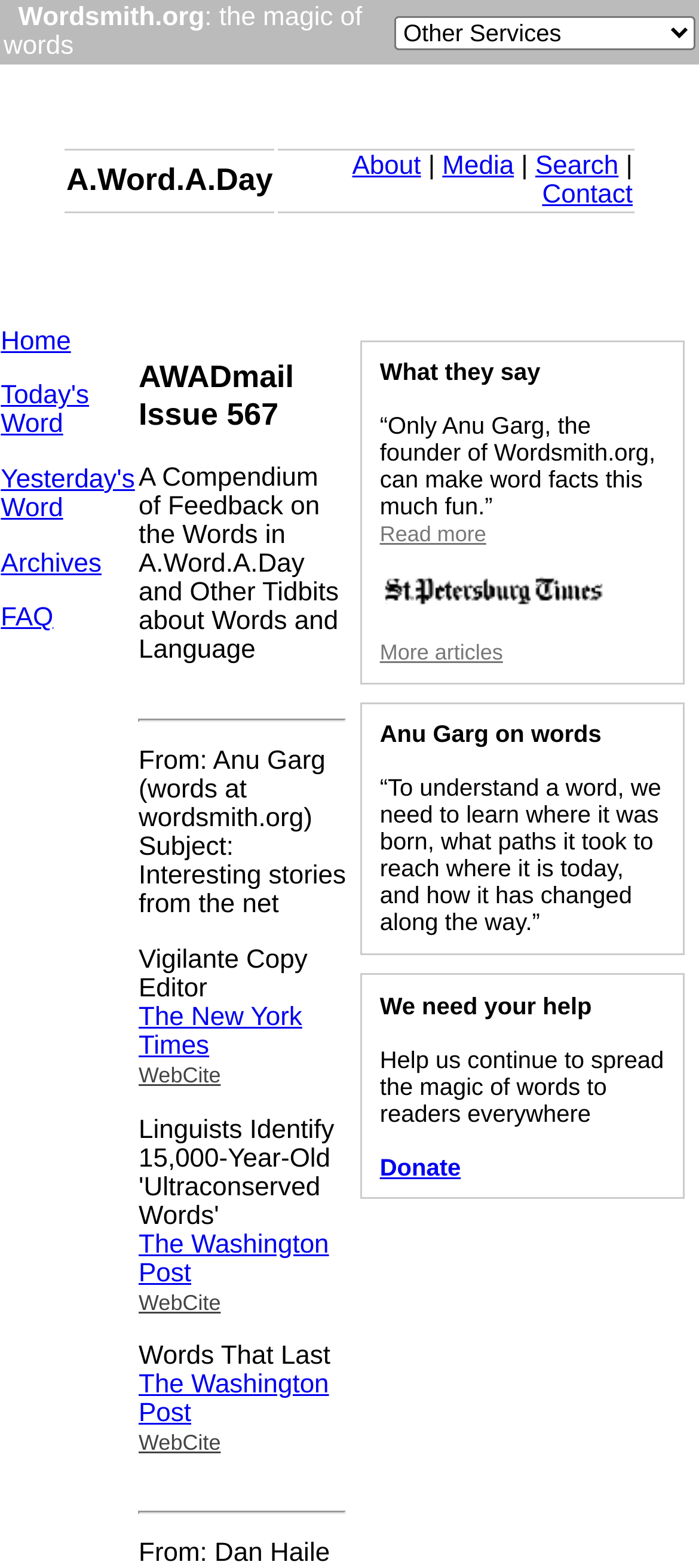Provide a brief response to the question using a single word or phrase: 
What is the purpose of the webpage?

To spread the magic of words